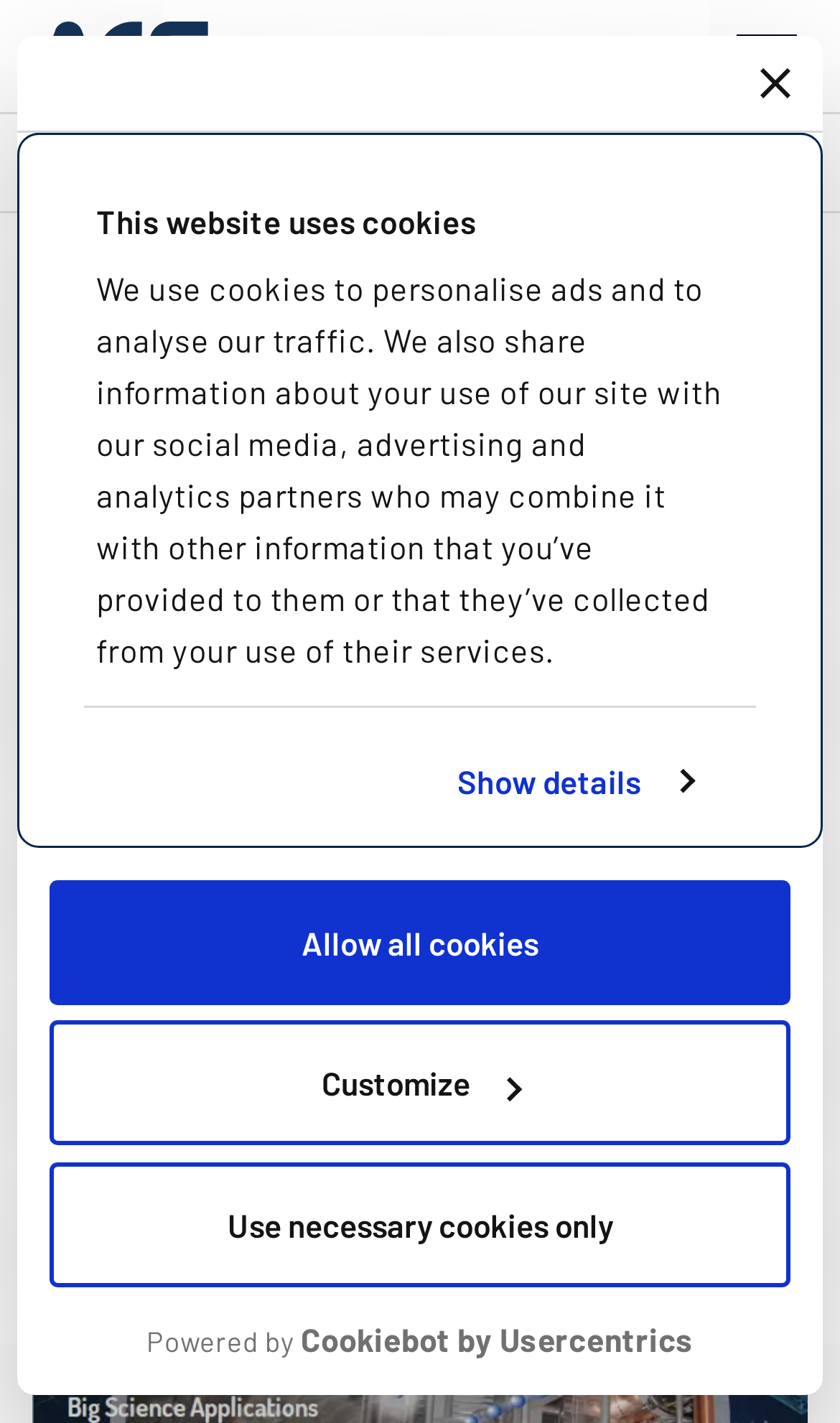Refer to the element description News and Events and identify the corresponding bounding box in the screenshot. Format the coordinates as (top-left x, top-left y, bottom-right x, bottom-right y) with values in the range of 0 to 1.

[0.051, 0.703, 0.346, 0.733]